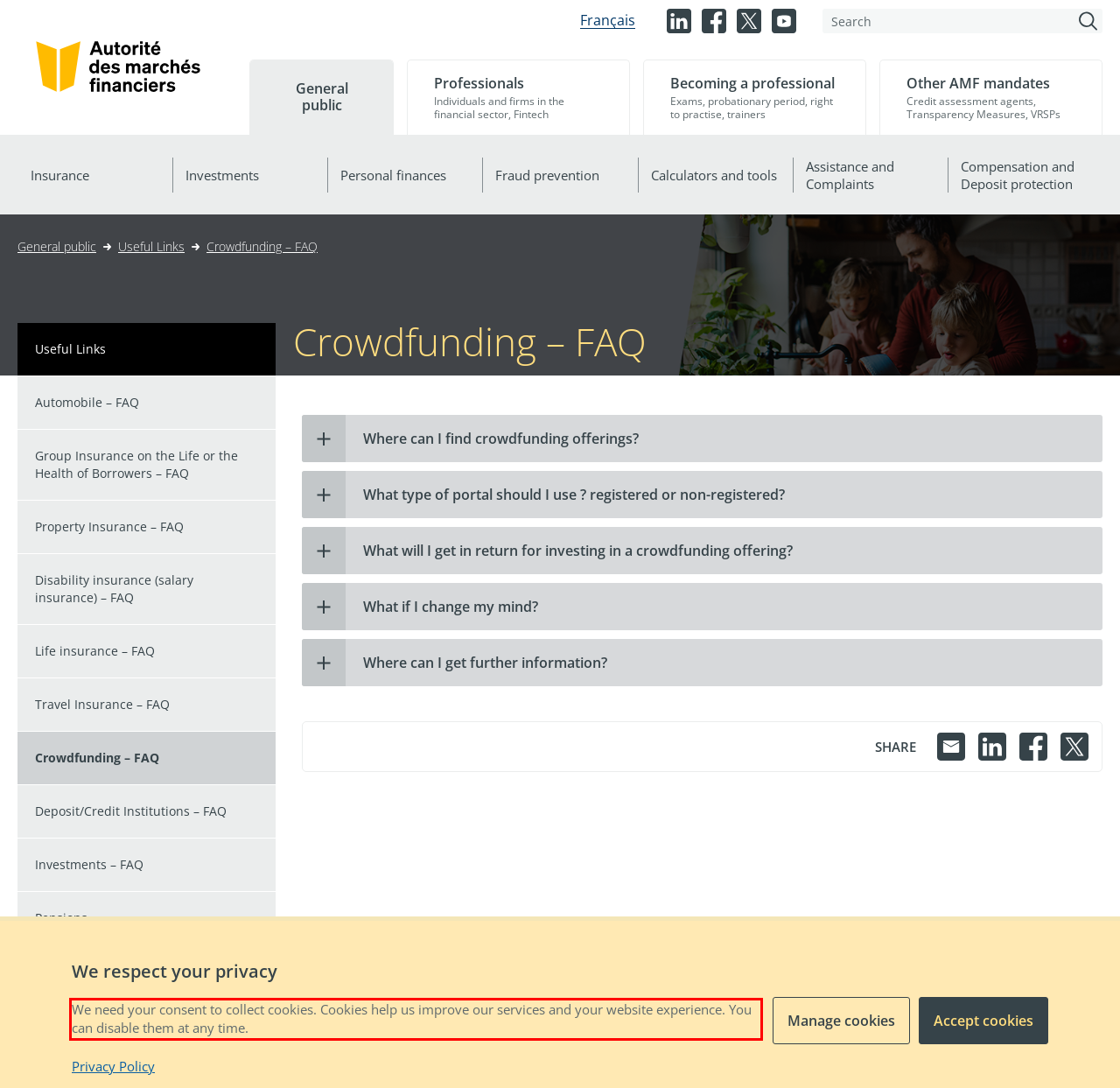Given a webpage screenshot with a red bounding box, perform OCR to read and deliver the text enclosed by the red bounding box.

We need your consent to collect cookies. Cookies help us improve our services and your website experience. You can disable them at any time.